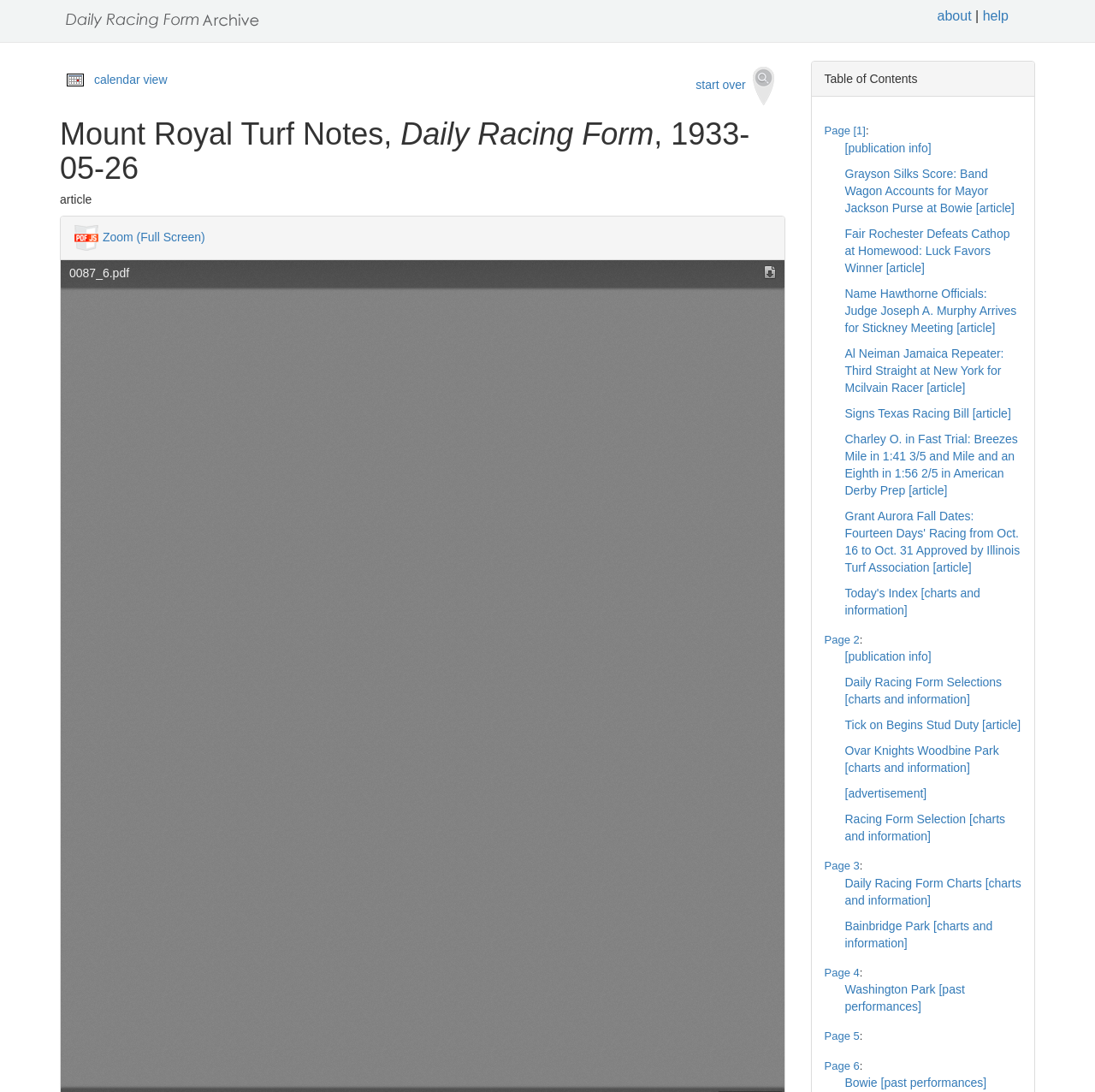Locate the bounding box coordinates of the item that should be clicked to fulfill the instruction: "zoom full screen".

[0.094, 0.21, 0.187, 0.223]